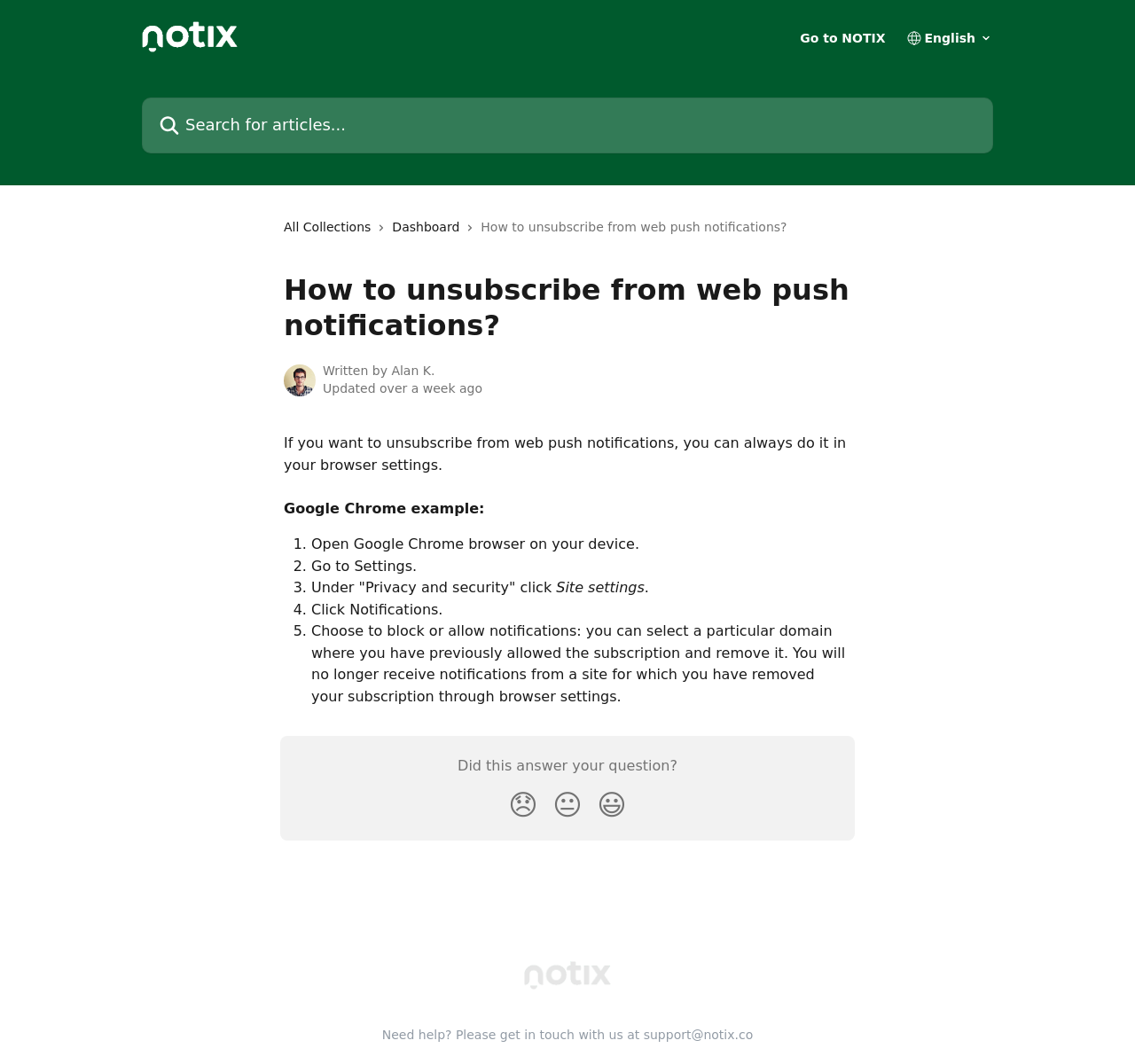What is the topic of this help article?
Based on the image, answer the question with as much detail as possible.

I determined the topic of this help article by reading the title 'How to unsubscribe from web push notifications?' which is displayed prominently on the webpage.